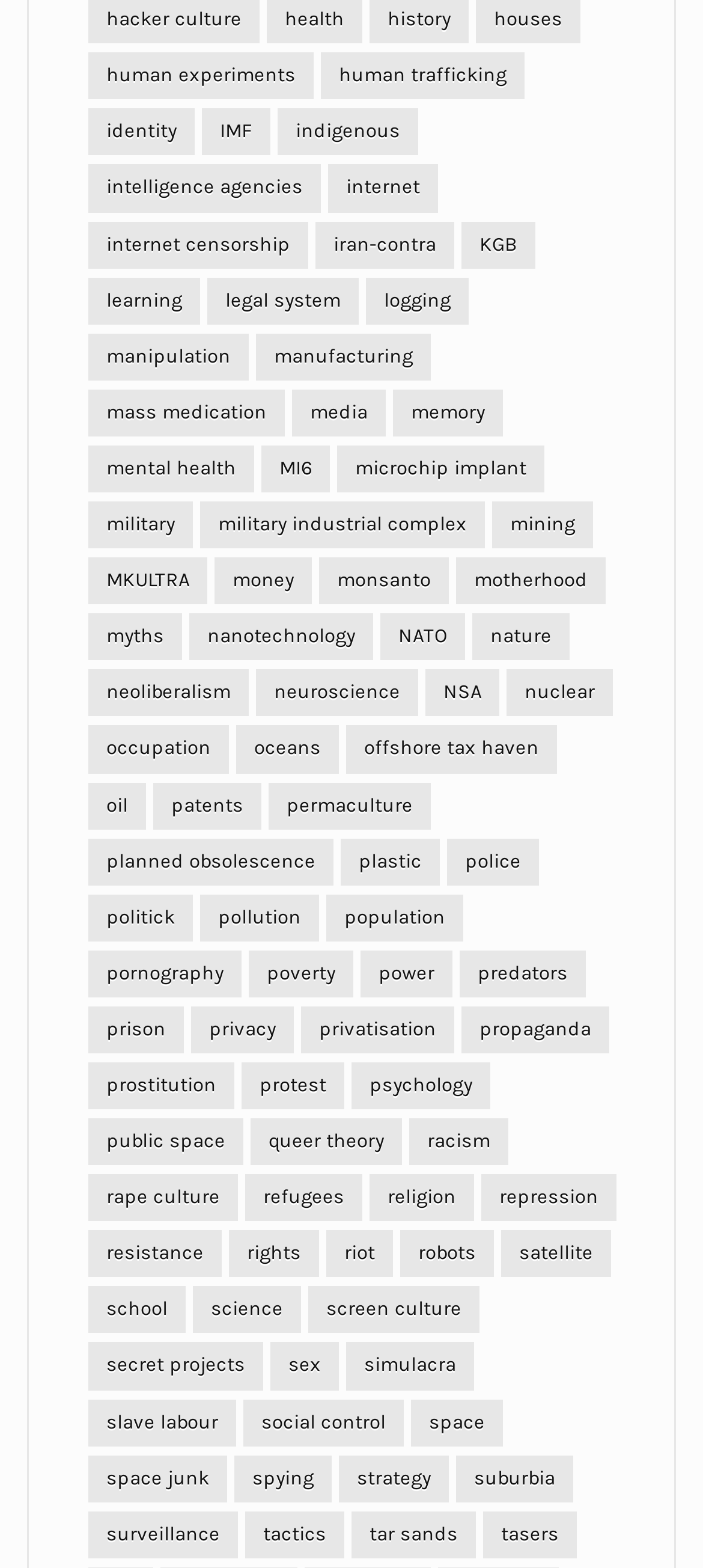Please respond in a single word or phrase: 
What is the topic of the link 'internet censorship'?

internet censorship